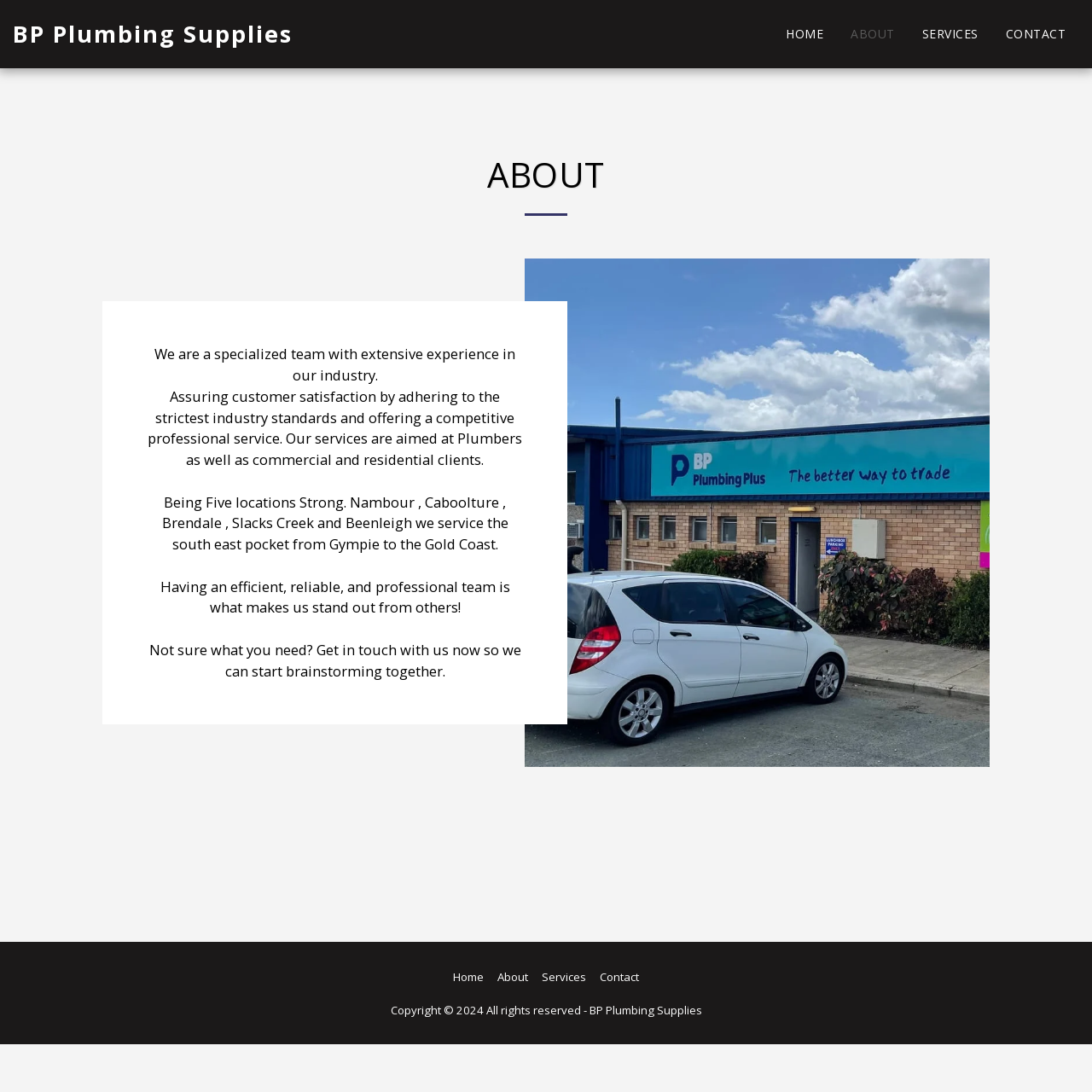Provide a one-word or short-phrase answer to the question:
What is the position of the 'About' link in the navigation menu?

Second